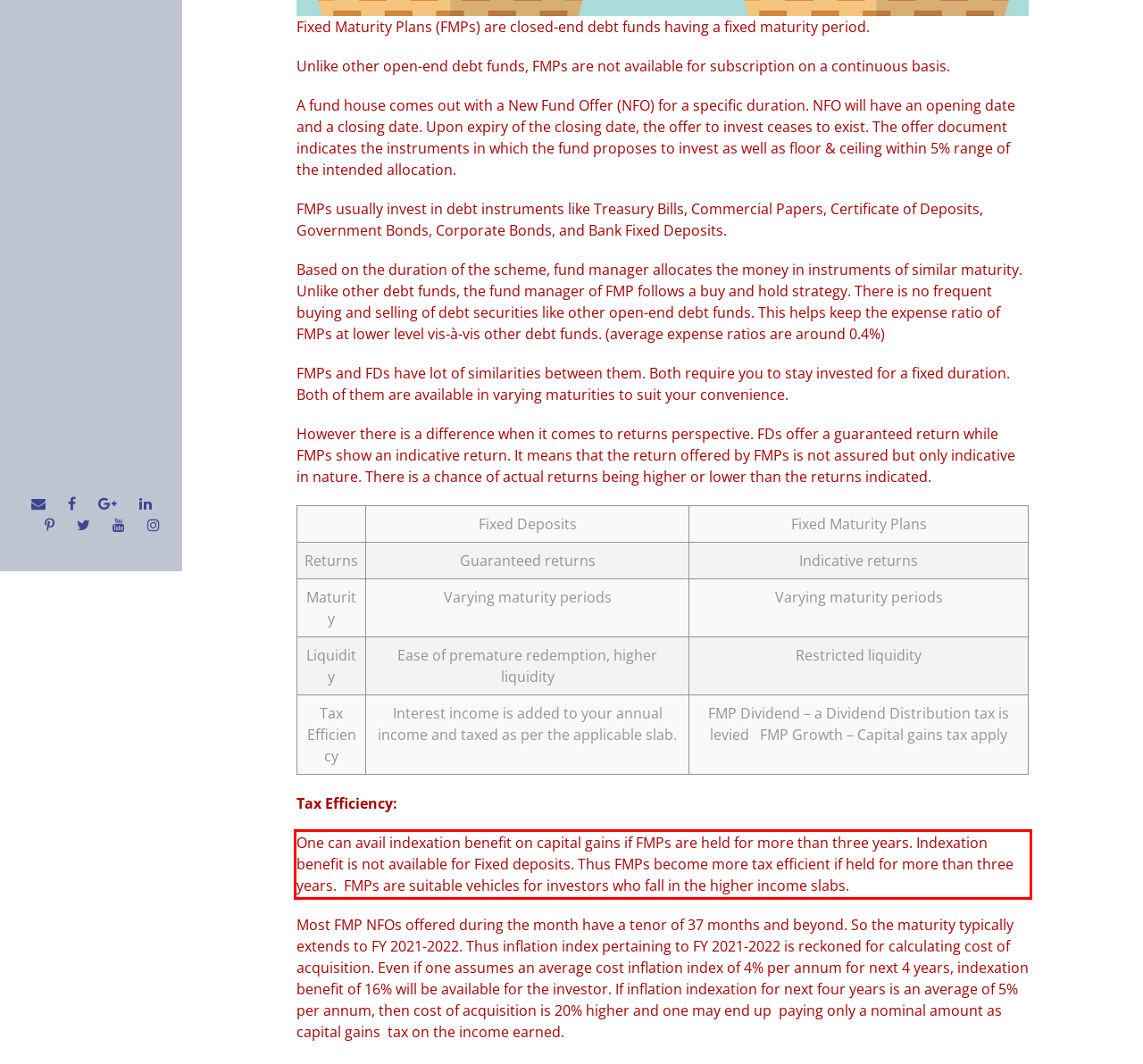Examine the webpage screenshot and use OCR to recognize and output the text within the red bounding box.

One can avail indexation benefit on capital gains if FMPs are held for more than three years. Indexation benefit is not available for Fixed deposits. Thus FMPs become more tax efficient if held for more than three years. FMPs are suitable vehicles for investors who fall in the higher income slabs.